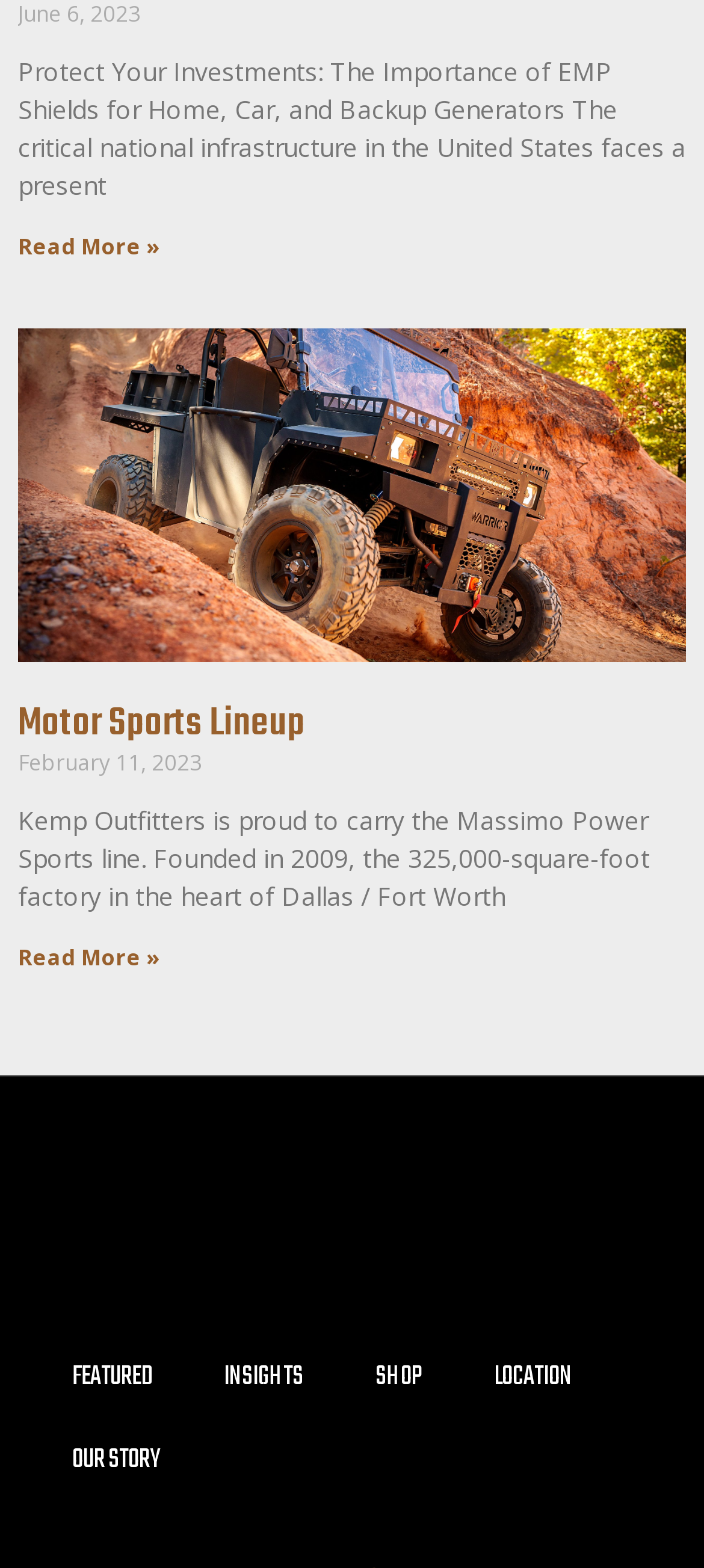What is the name of the factory mentioned in the second article?
Please answer the question with a detailed response using the information from the screenshot.

The second article mentions a 325,000-square-foot factory in the heart of Dallas / Fort Worth, which is associated with Massimo Power Sports, as indicated by the StaticText element with the text 'Kemp Outfitters is proud to carry the Massimo Power Sports line...'.